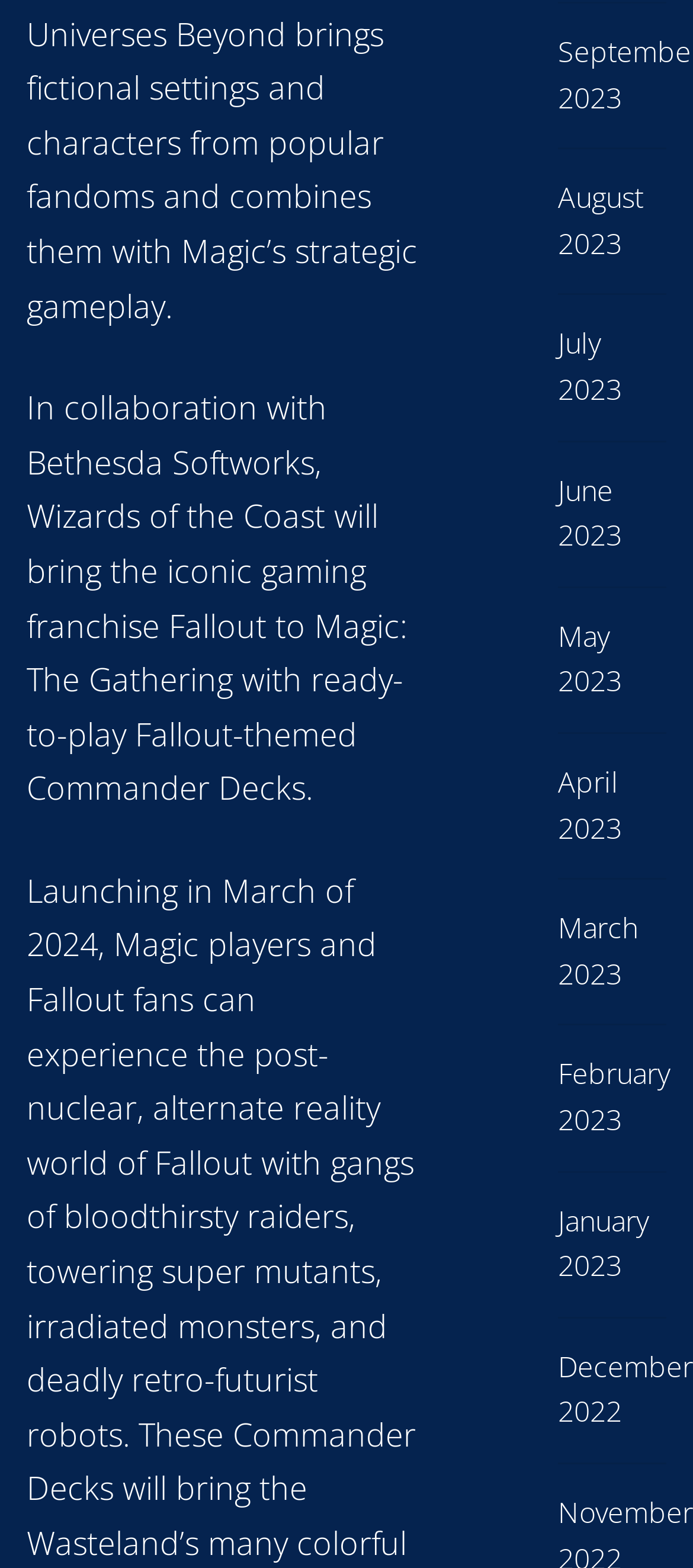Determine the bounding box coordinates of the clickable region to follow the instruction: "View August 2023 news".

[0.805, 0.113, 0.961, 0.171]